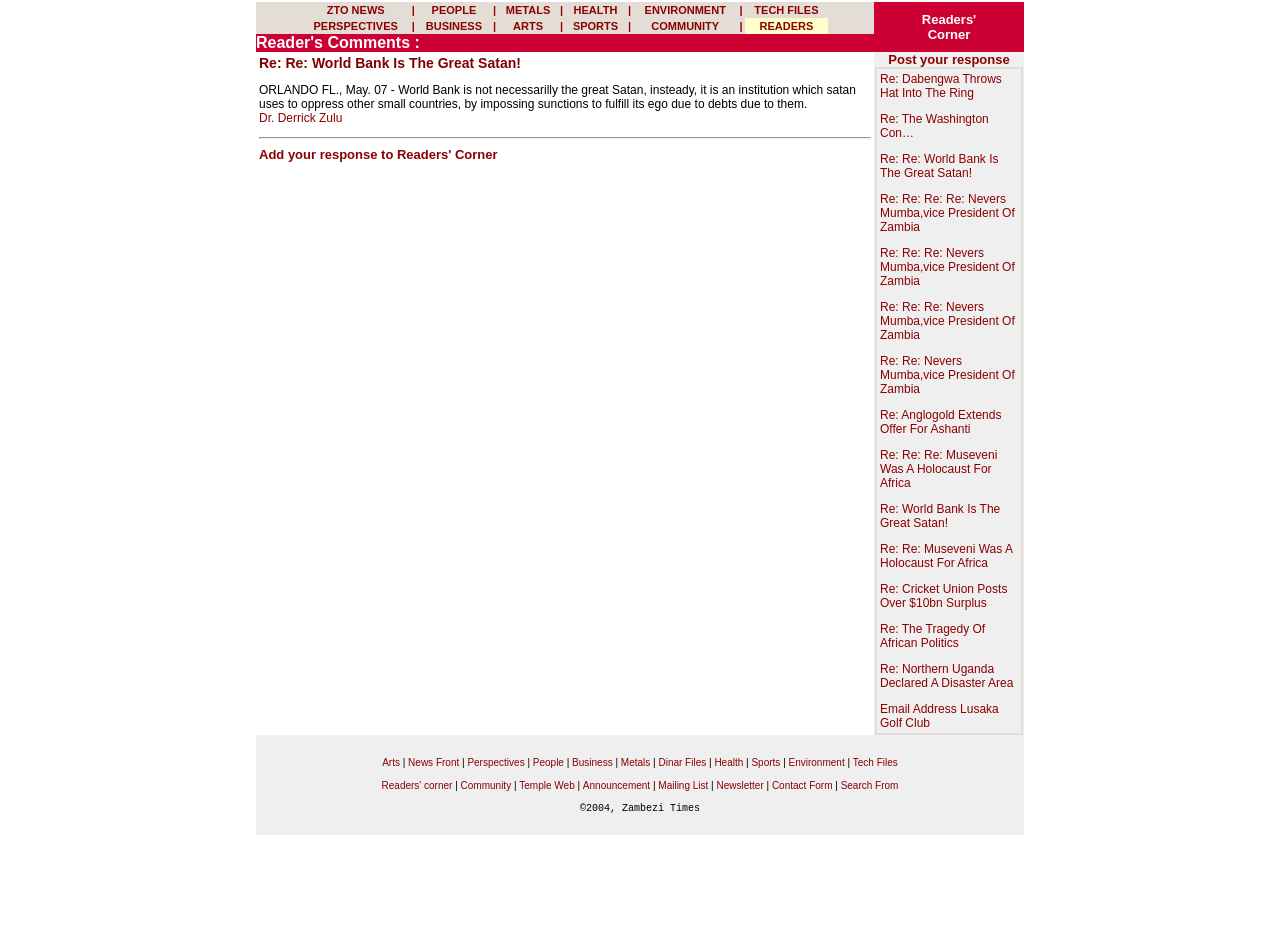Respond concisely with one word or phrase to the following query:
What is the name of the section where readers can post their comments?

Readers' Corner